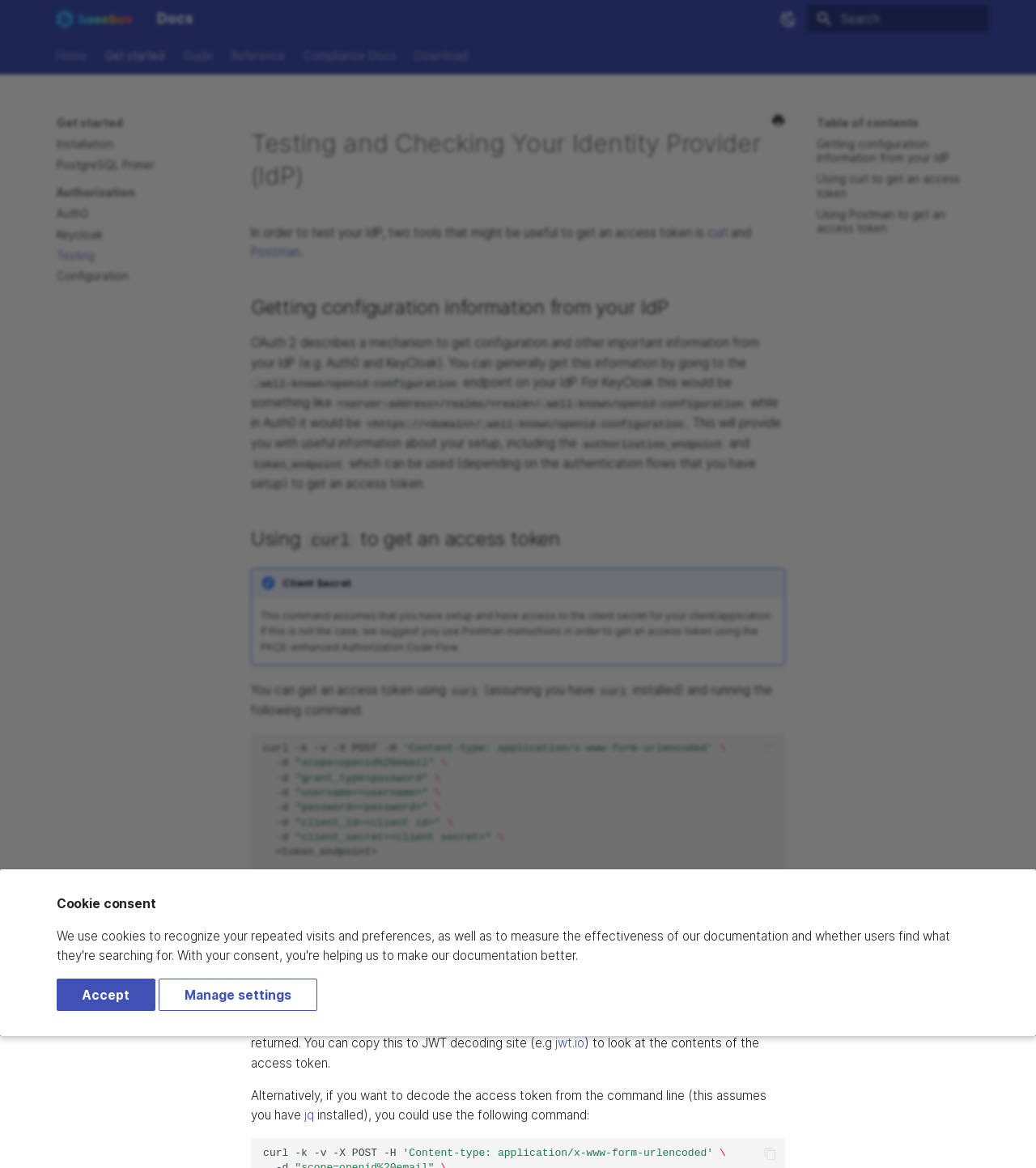Show the bounding box coordinates for the HTML element as described: "aria-label="Search" name="query" placeholder="Search"".

[0.779, 0.004, 0.955, 0.028]